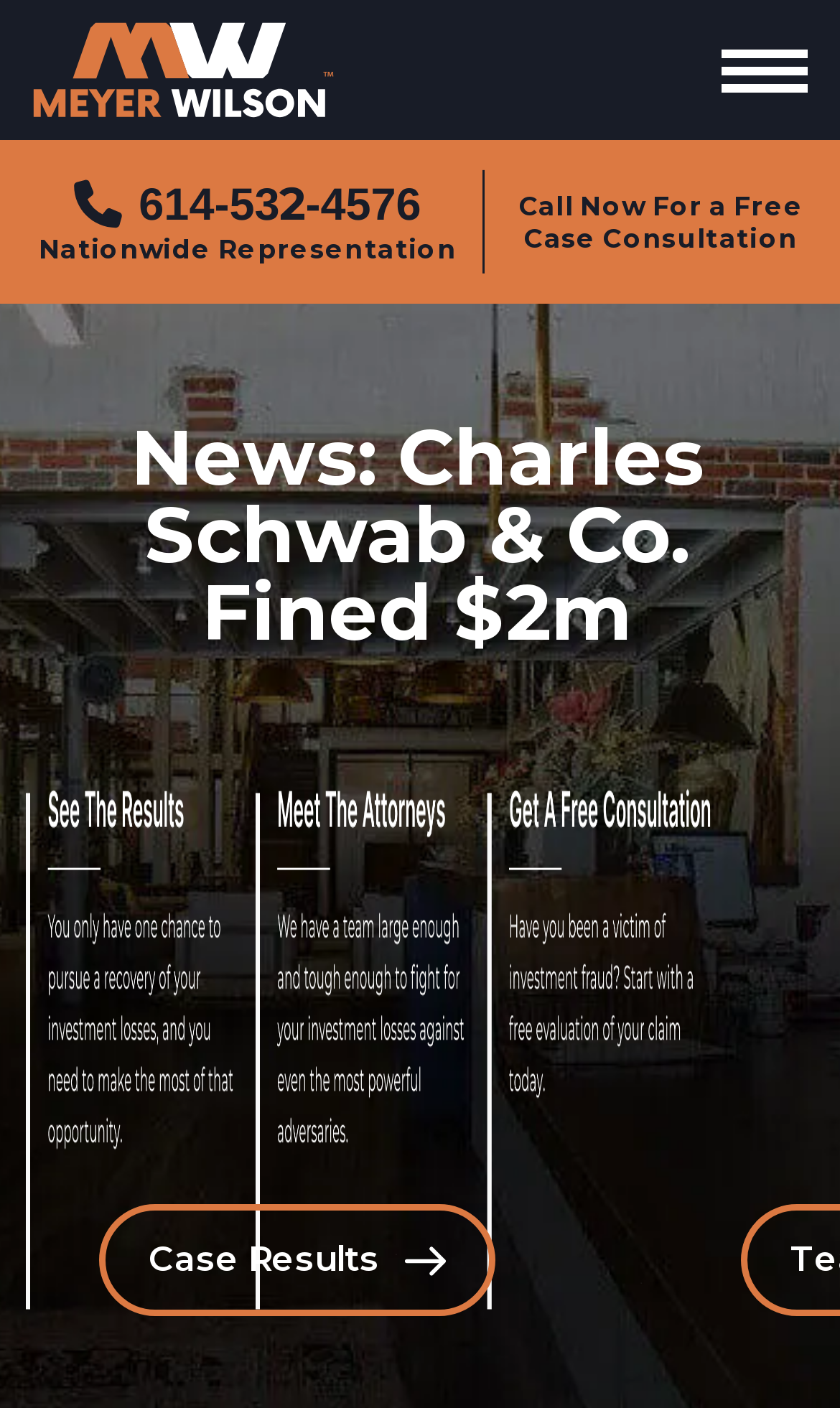Identify the bounding box of the UI component described as: "Case Results".

[0.118, 0.855, 0.59, 0.935]